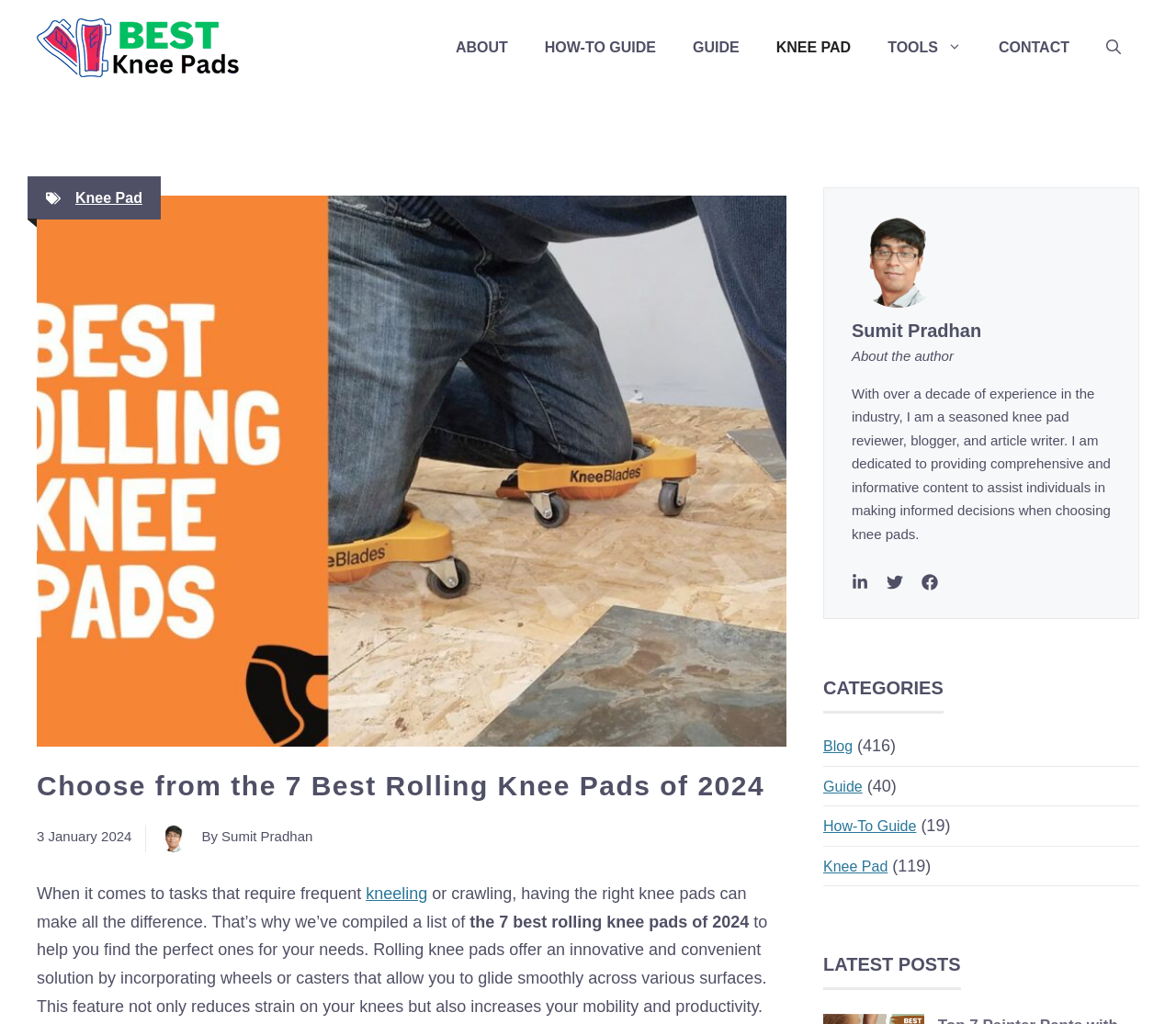What is the date of the latest article?
Please provide a detailed and thorough answer to the question.

I found the date of the latest article by looking at the time element, which displays the date '3 January 2024'.